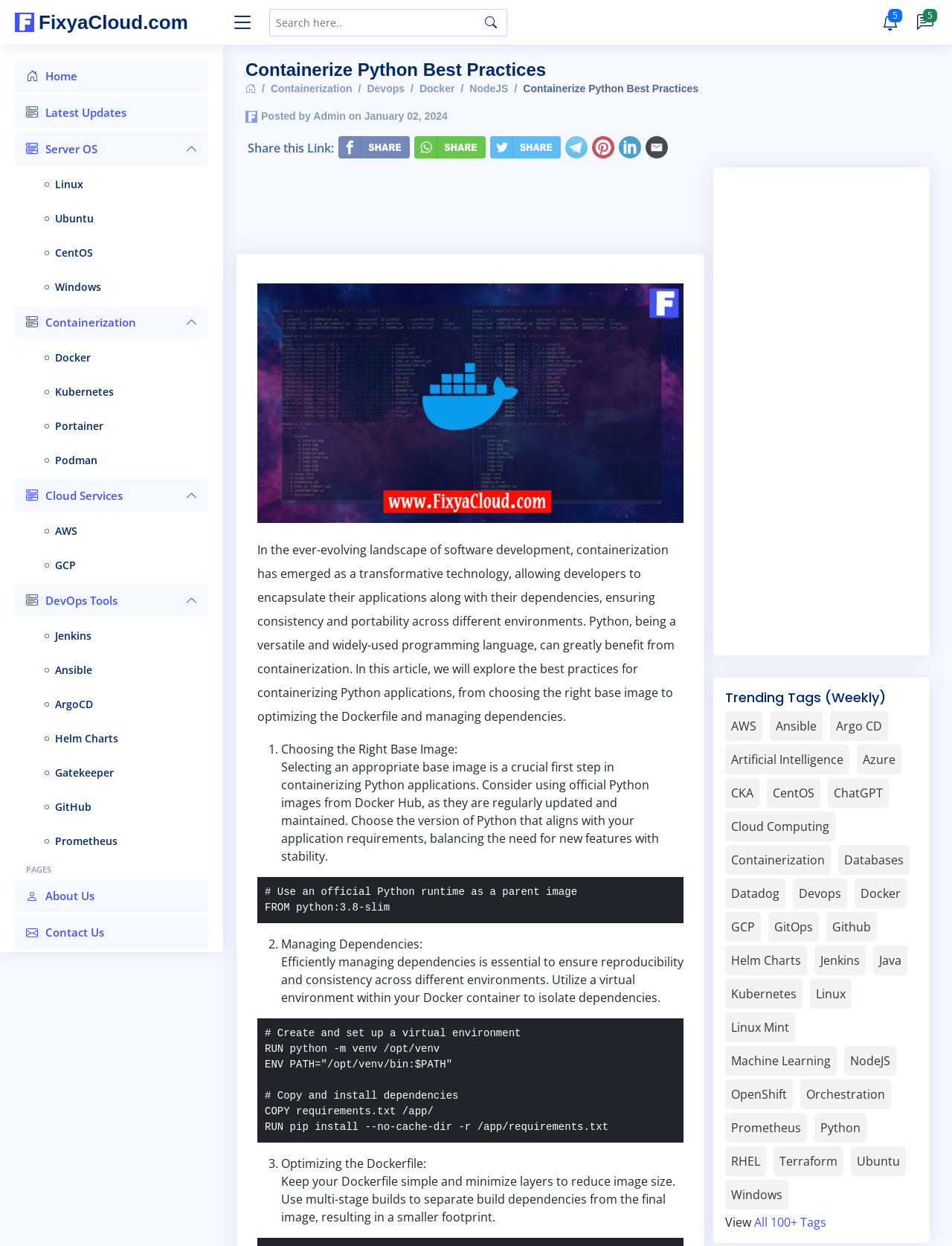Locate the UI element that matches the description Devops in the webpage screenshot. Return the bounding box coordinates in the format (top-left x, top-left y, bottom-right x, bottom-right y), with values ranging from 0 to 1.

[0.386, 0.066, 0.425, 0.076]